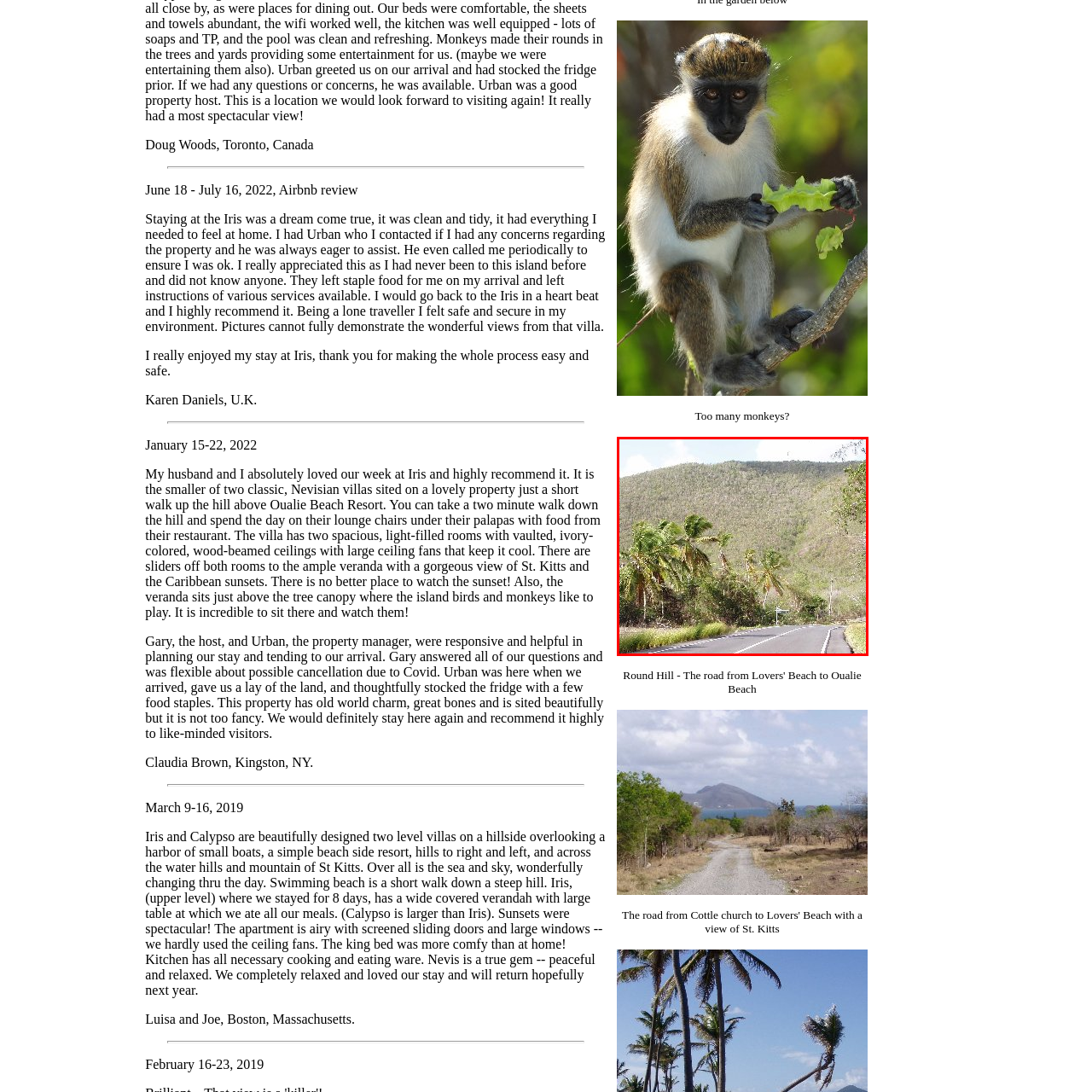Analyze the image surrounded by the red box and respond concisely: What is the purpose of this winding road?

To explore the area's natural charm